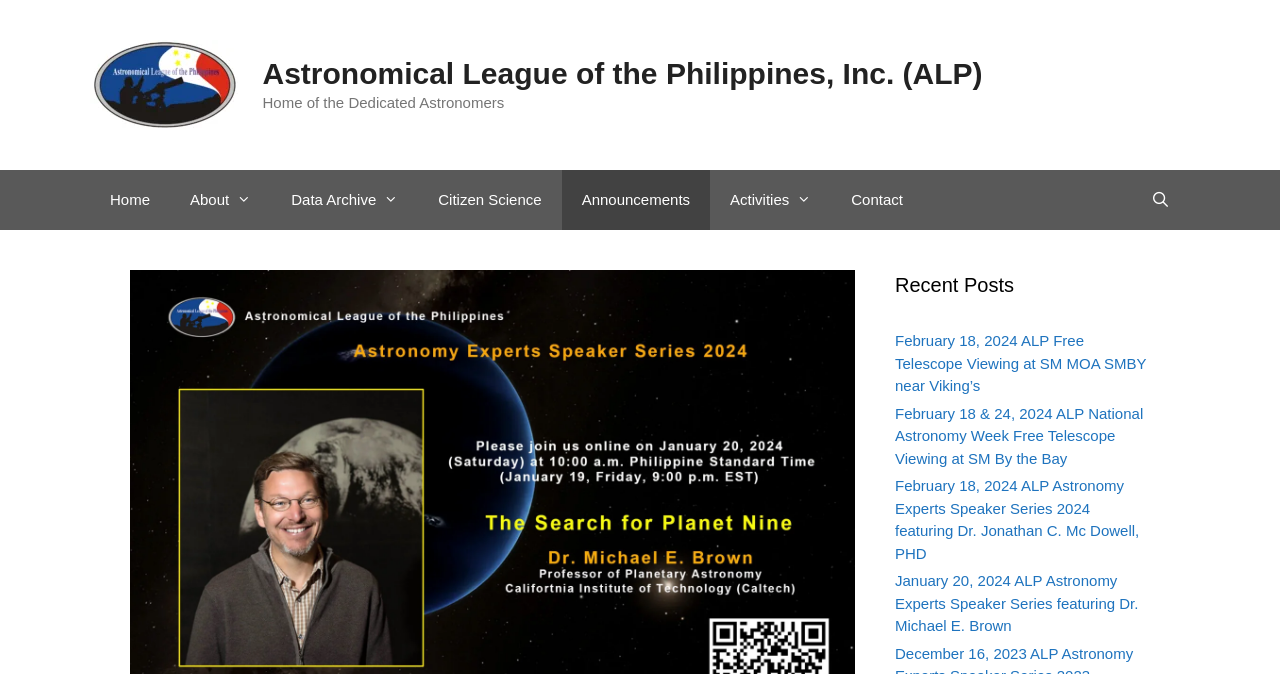Determine the bounding box for the UI element as described: "unpacking services". The coordinates should be represented as four float numbers between 0 and 1, formatted as [left, top, right, bottom].

None